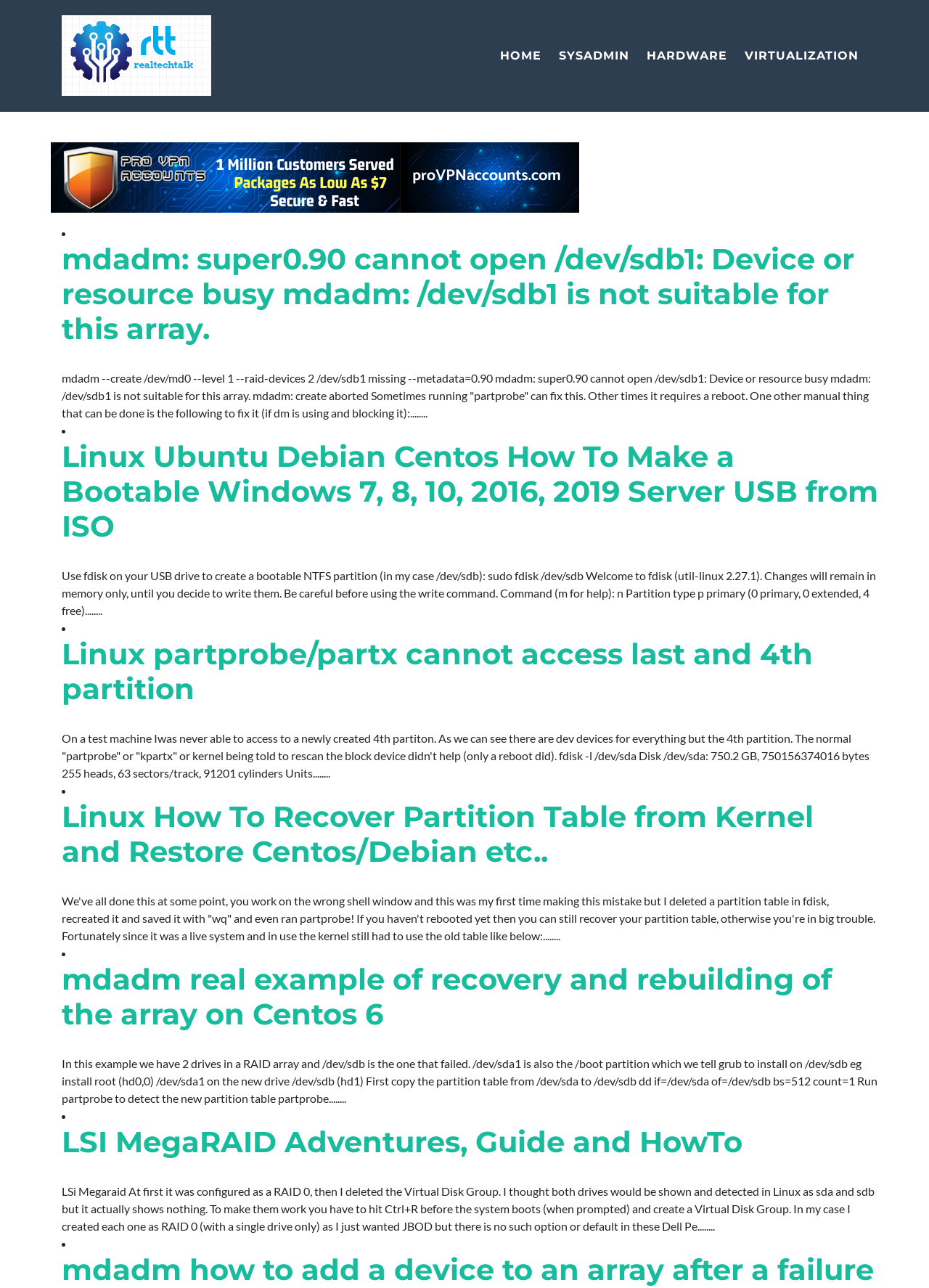Please give a succinct answer to the question in one word or phrase:
How many bullet points are there in the article list?

9